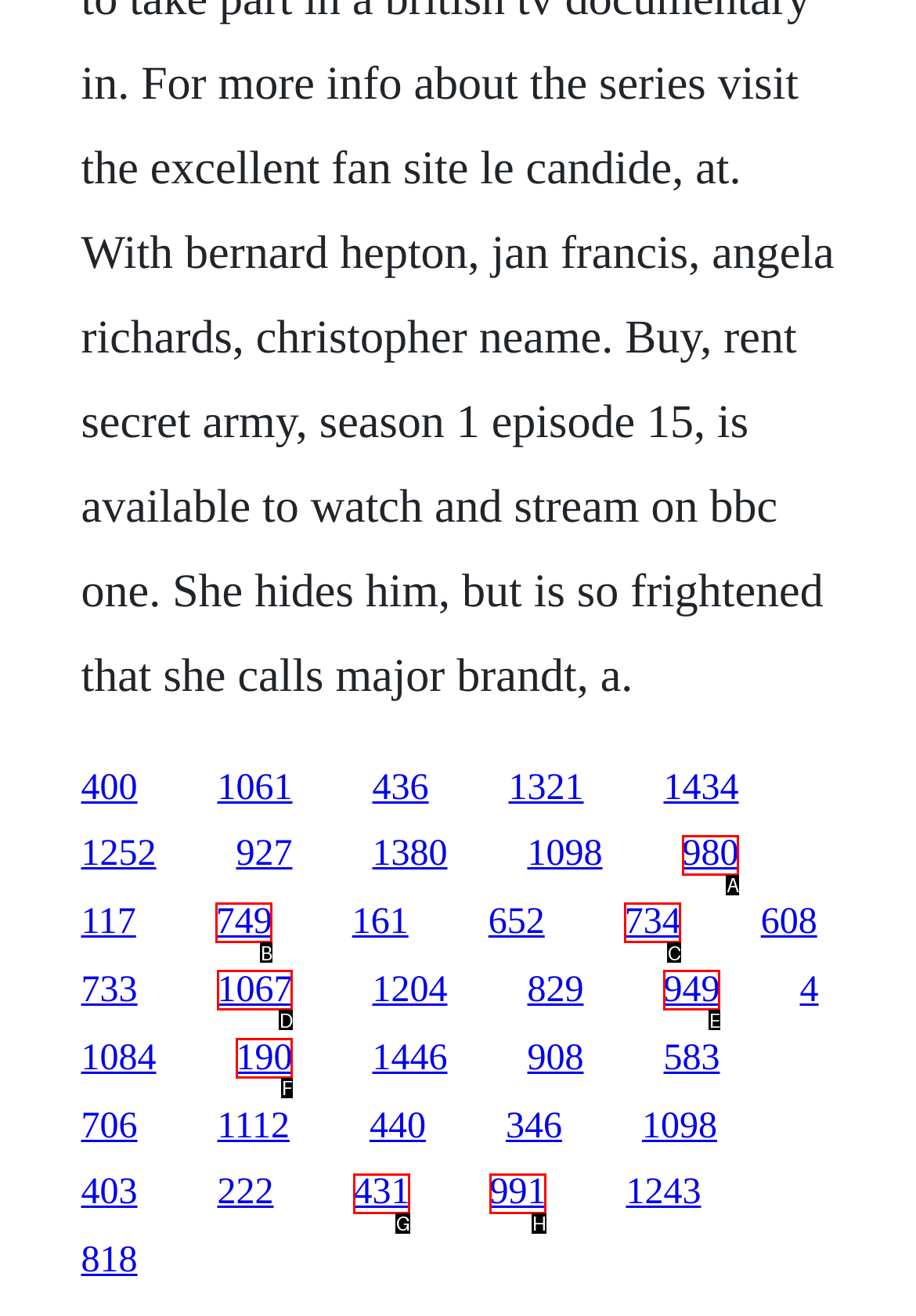Determine which option fits the element description: 980
Answer with the option’s letter directly.

A